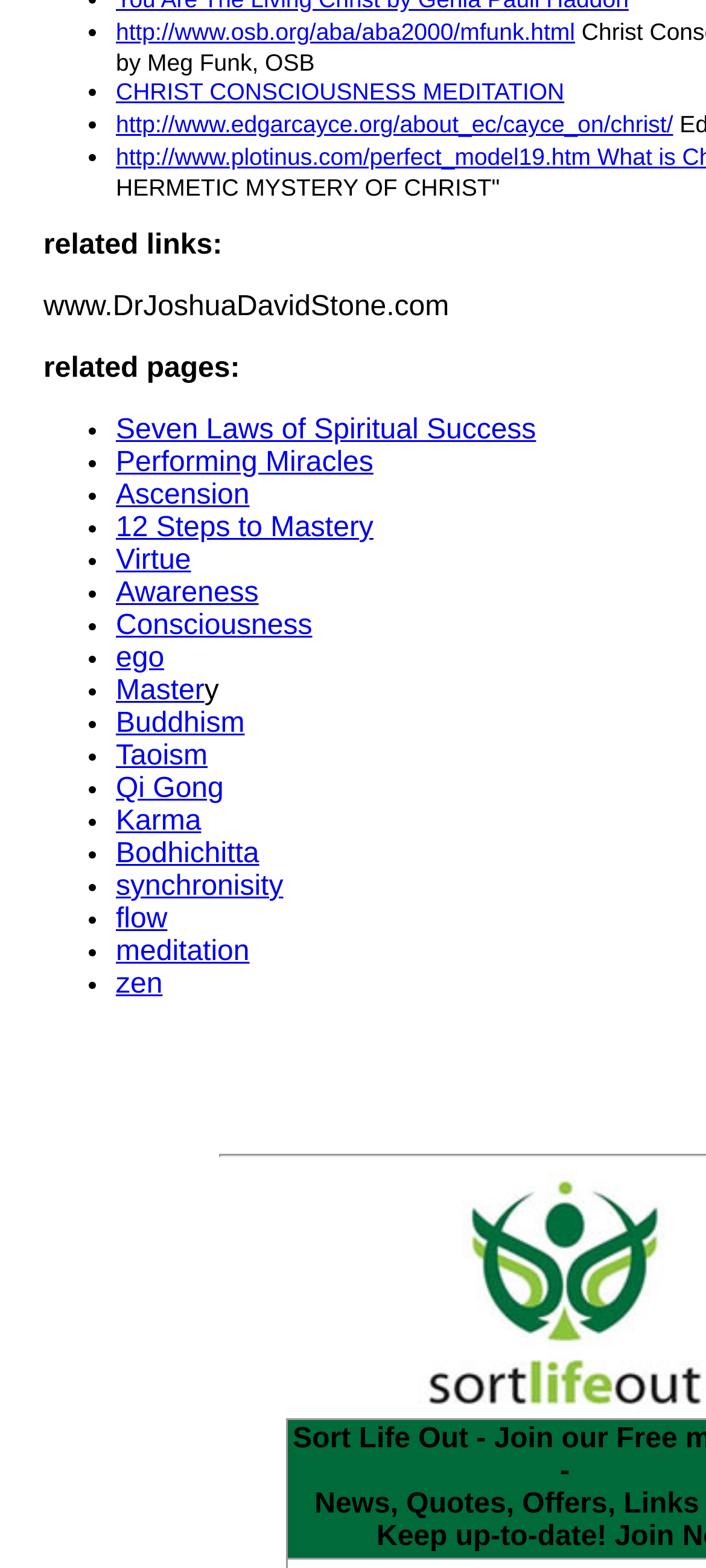Kindly provide the bounding box coordinates of the section you need to click on to fulfill the given instruction: "visit the OSB website".

[0.164, 0.01, 0.815, 0.03]